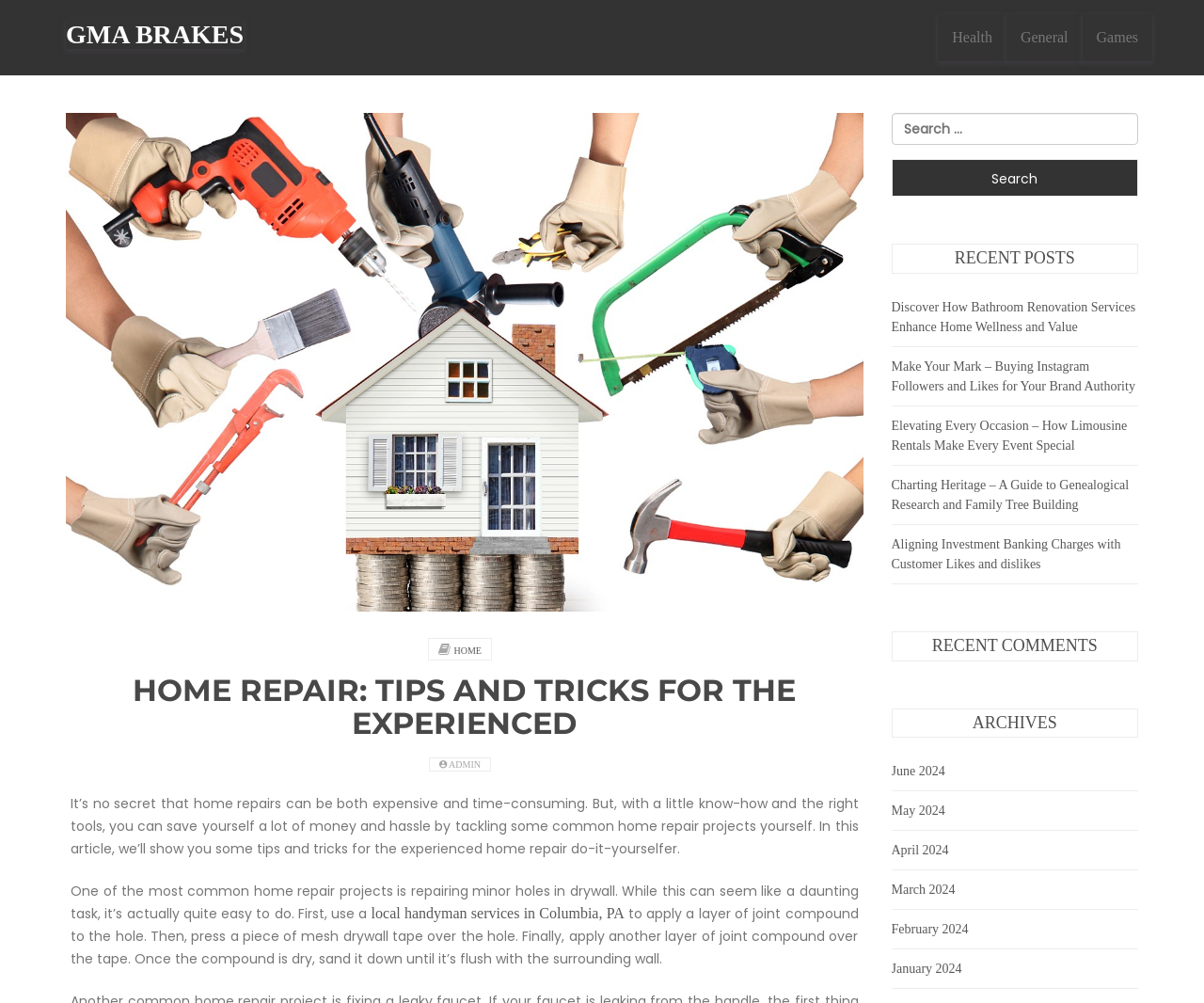Find the bounding box coordinates of the element to click in order to complete the given instruction: "Check the 'RECENT POSTS'."

[0.74, 0.243, 0.945, 0.273]